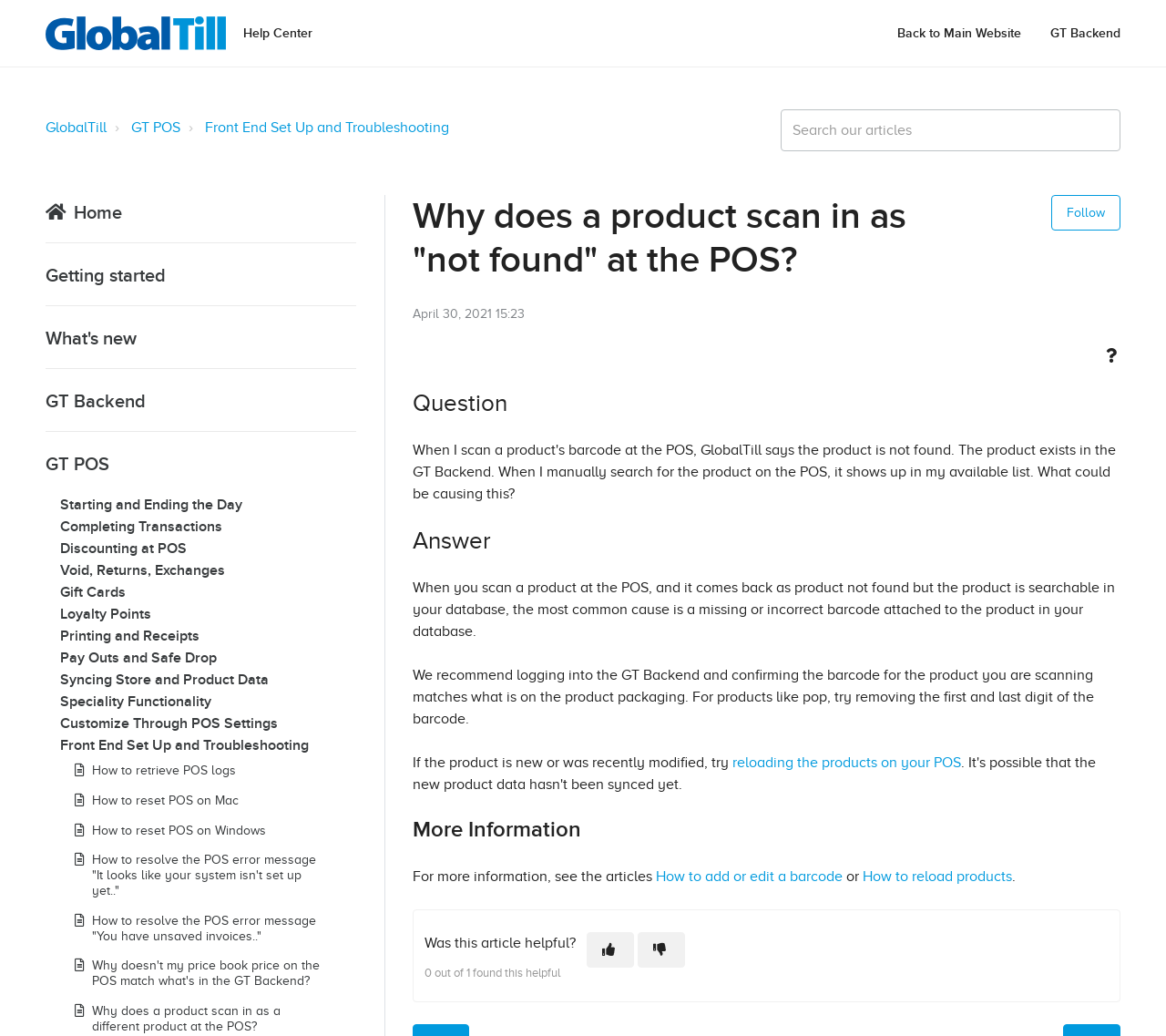Given the description GT POS, predict the bounding box coordinates of the UI element. Ensure the coordinates are in the format (top-left x, top-left y, bottom-right x, bottom-right y) and all values are between 0 and 1.

[0.039, 0.431, 0.306, 0.466]